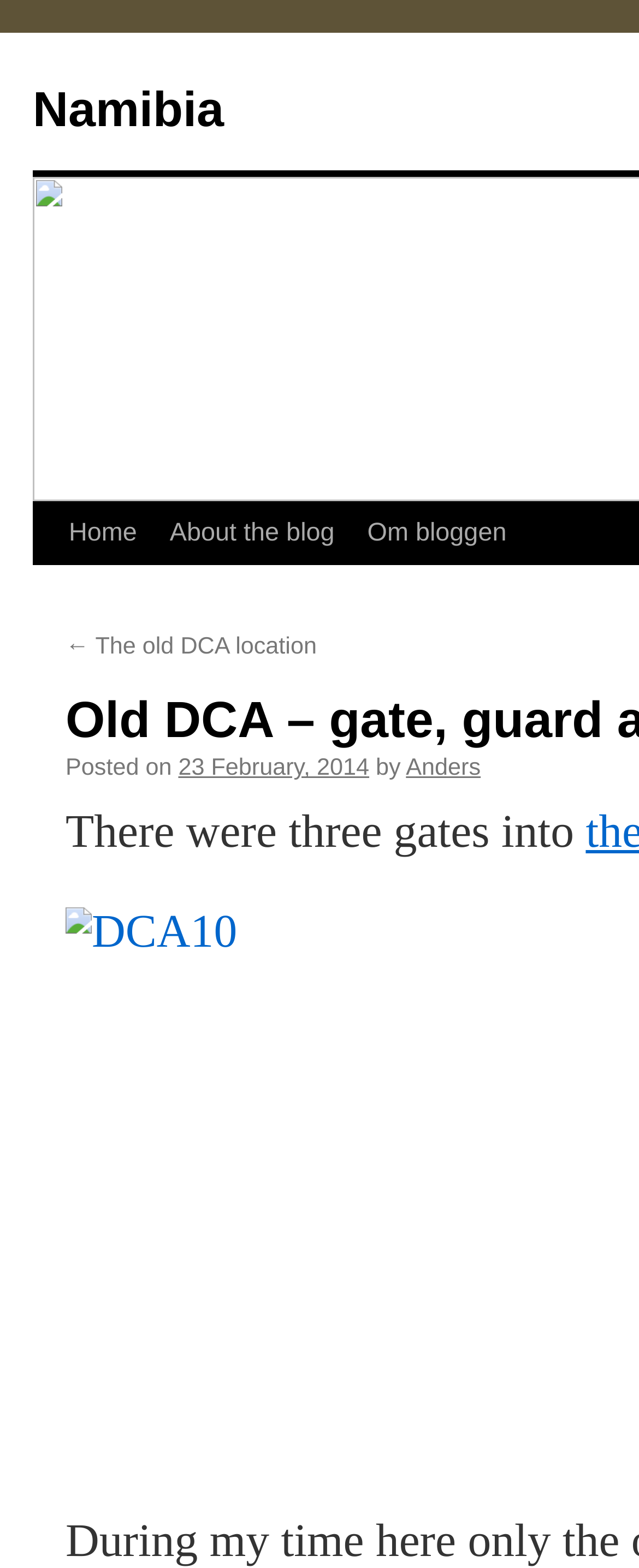Give the bounding box coordinates for this UI element: "← The old DCA location". The coordinates should be four float numbers between 0 and 1, arranged as [left, top, right, bottom].

[0.103, 0.404, 0.496, 0.421]